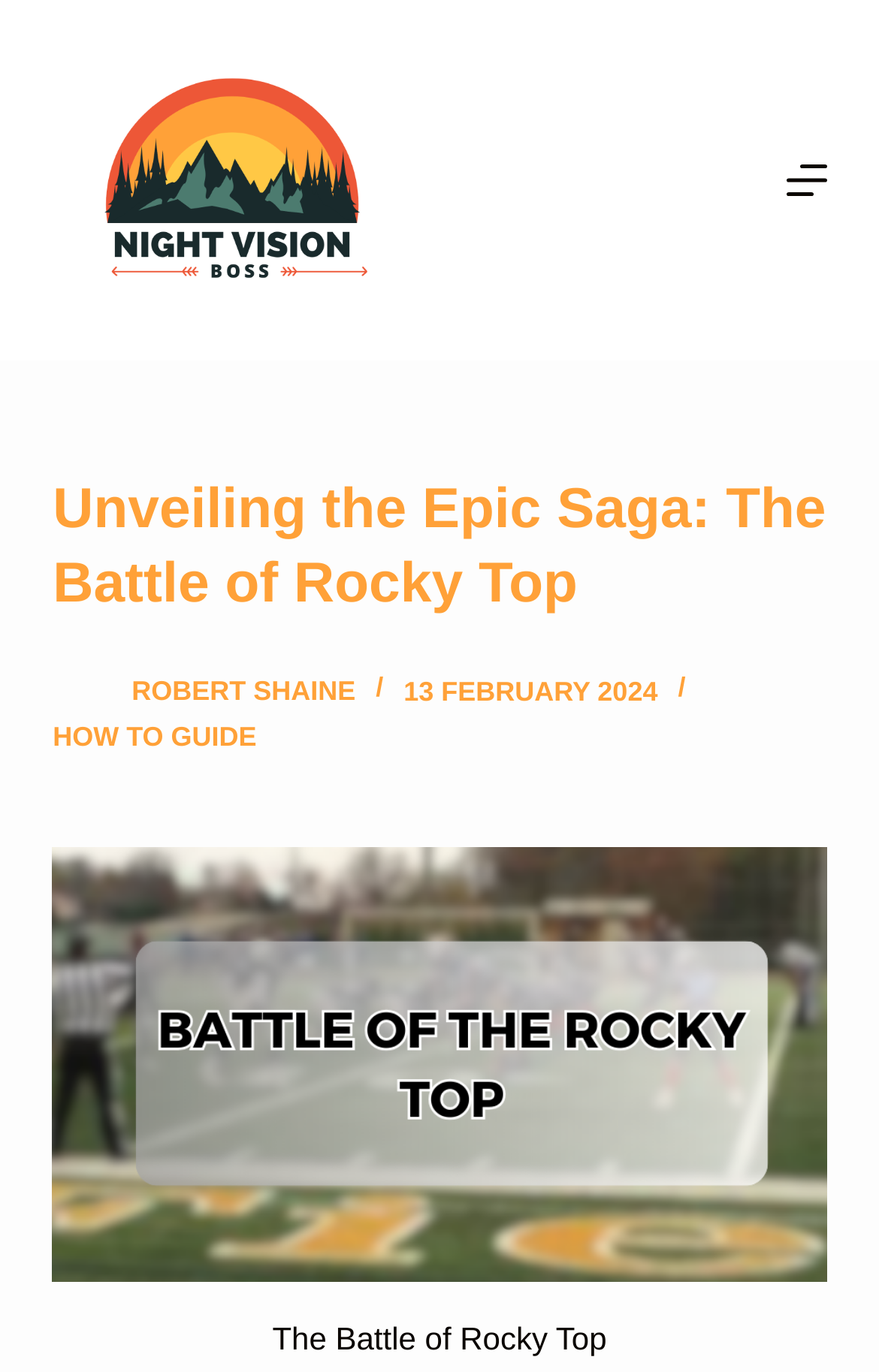What is the purpose of the button 'Open off canvas'?
From the image, respond with a single word or phrase.

To open a side menu